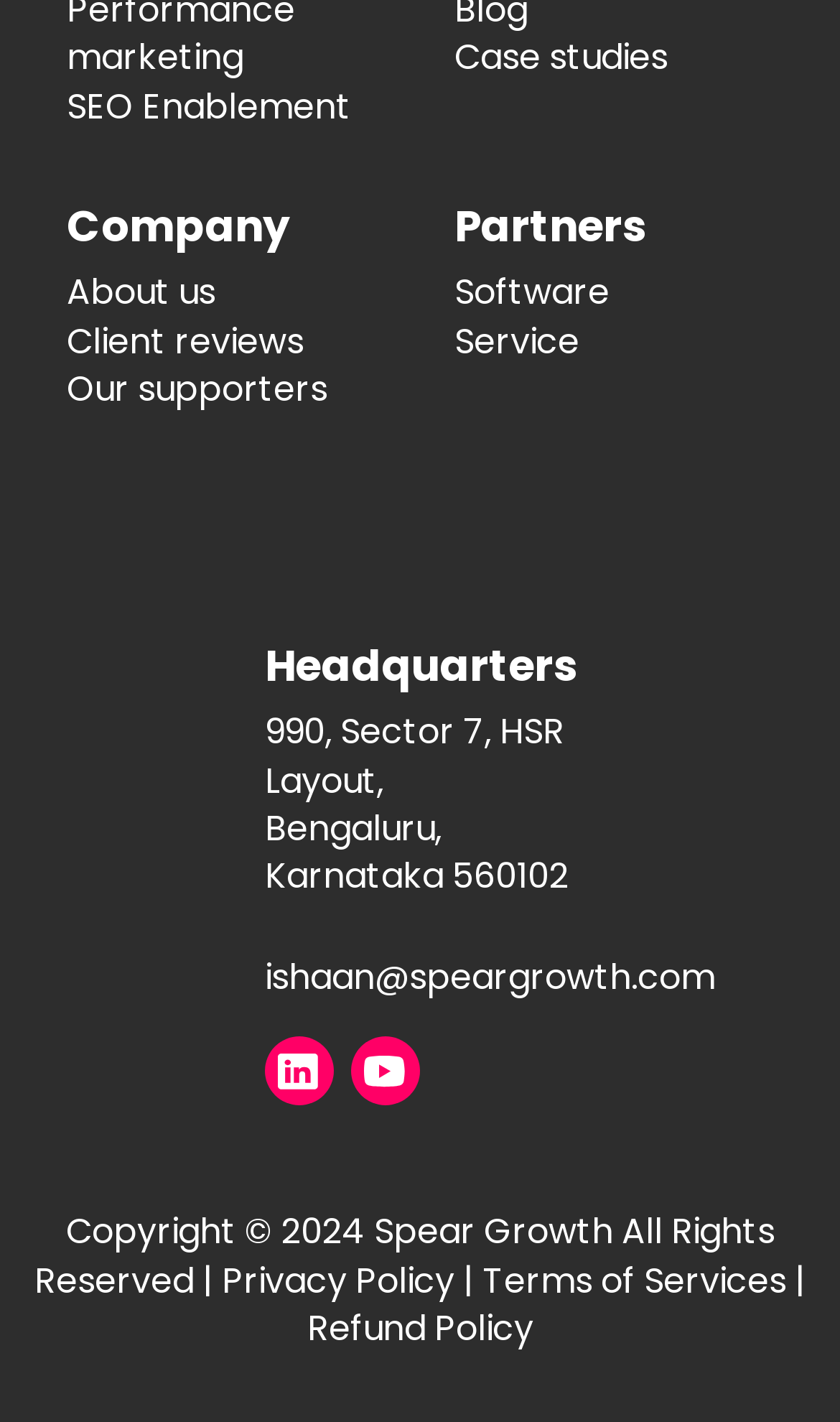What is the email address for contact?
Answer briefly with a single word or phrase based on the image.

ishaan@speargrowth.com